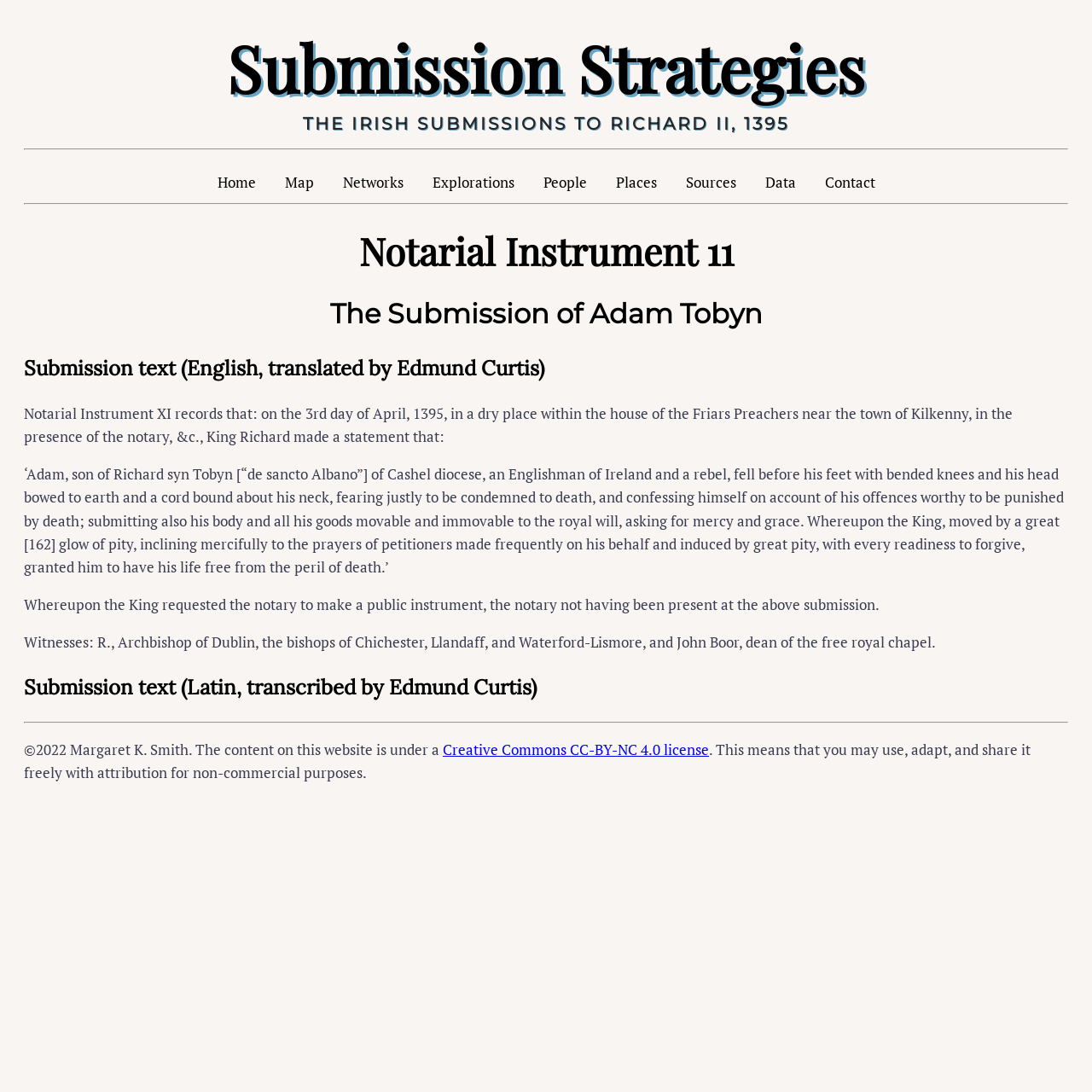Could you indicate the bounding box coordinates of the region to click in order to complete this instruction: "View the 'Networks' section".

[0.302, 0.144, 0.381, 0.179]